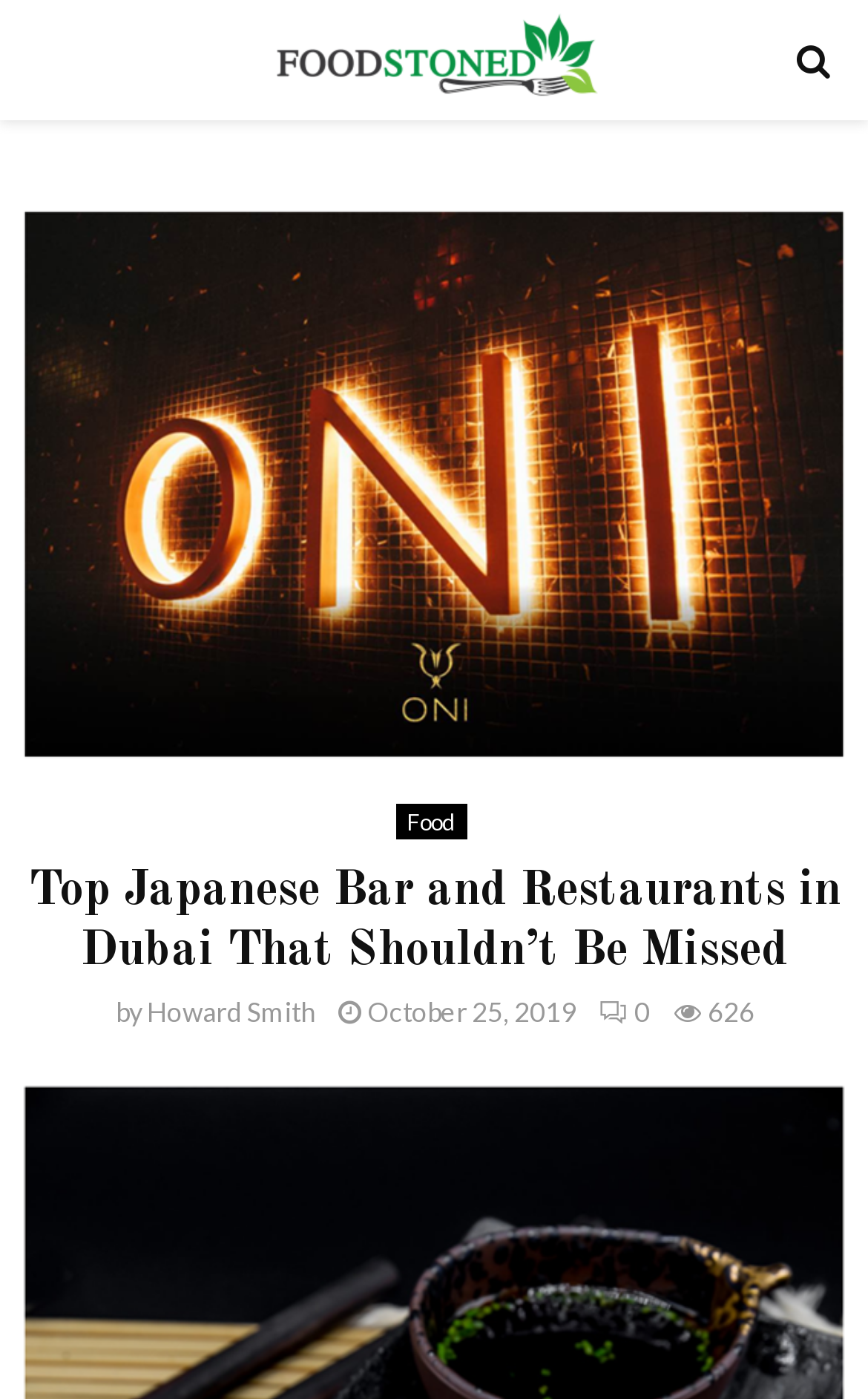What is the category of the article?
Answer with a single word or short phrase according to what you see in the image.

Food